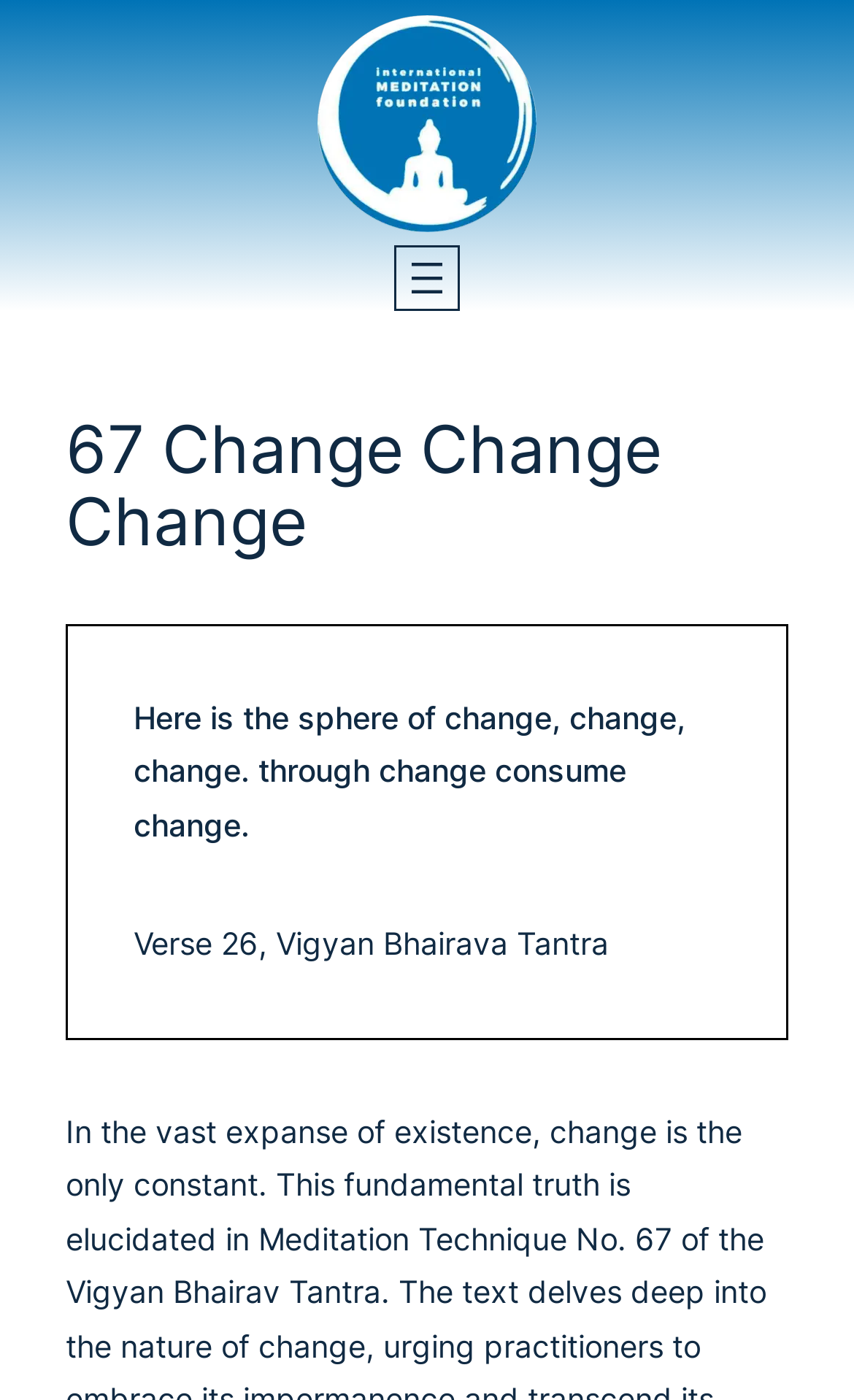Respond with a single word or phrase to the following question: What is the theme of the quote?

Change